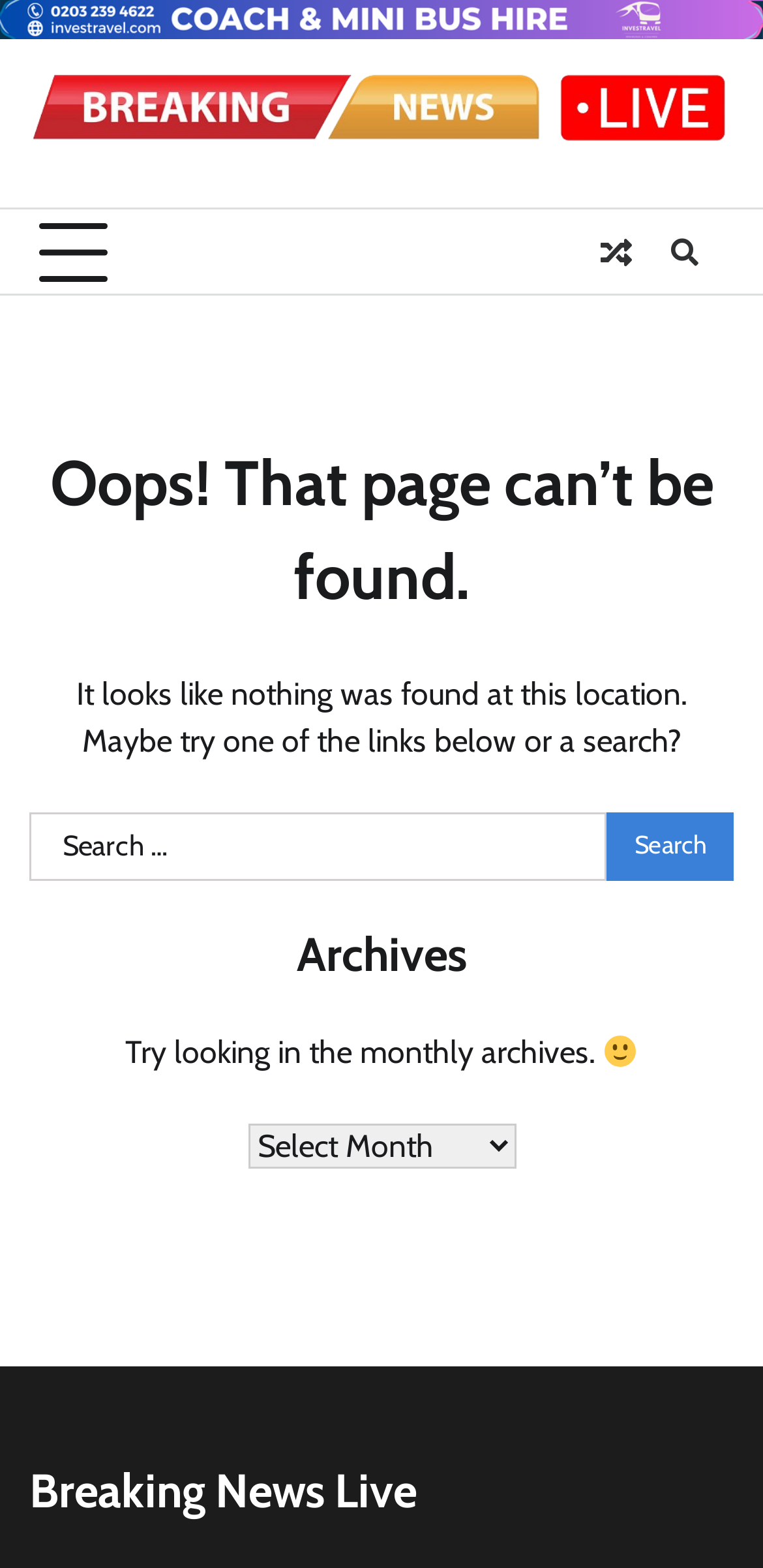What is the current status of the page?
Carefully analyze the image and provide a thorough answer to the question.

The webpage displays a message 'Oops! That page can’t be found.' which indicates that the current page is not available or does not exist.